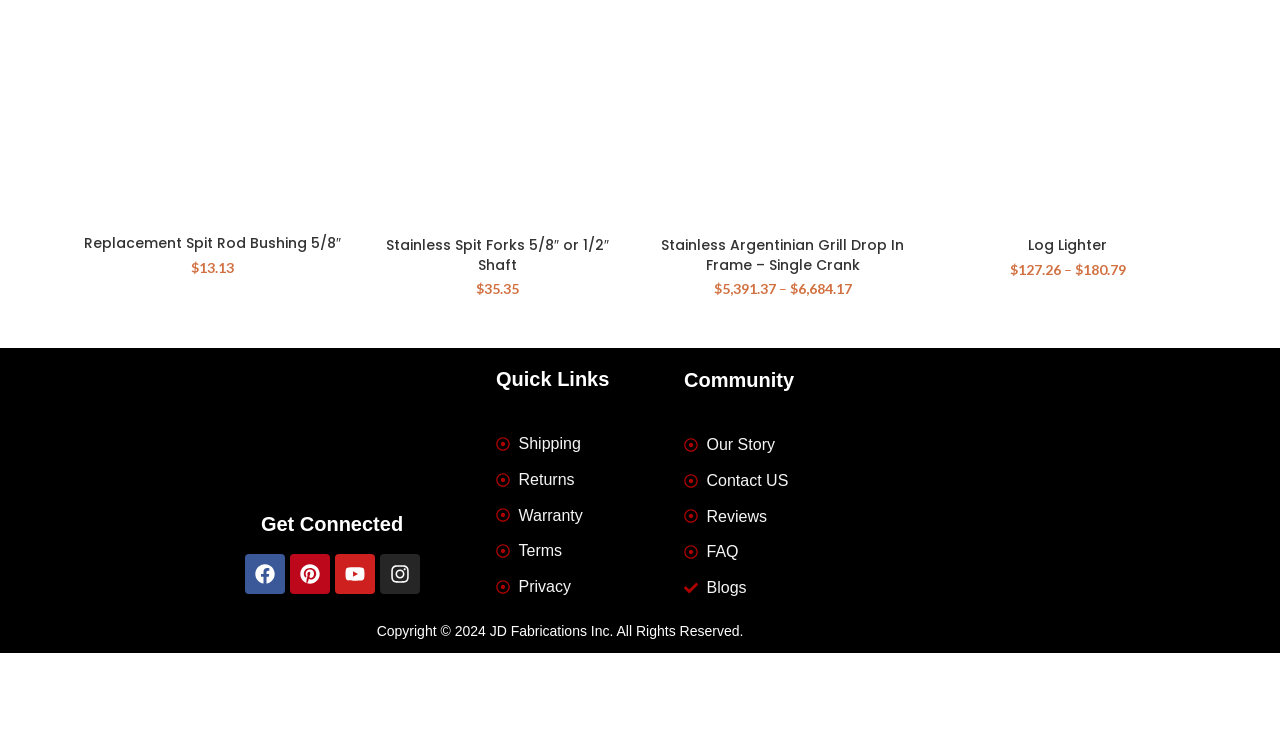Can you show the bounding box coordinates of the region to click on to complete the task described in the instruction: "Read Our Story"?

[0.534, 0.578, 0.658, 0.612]